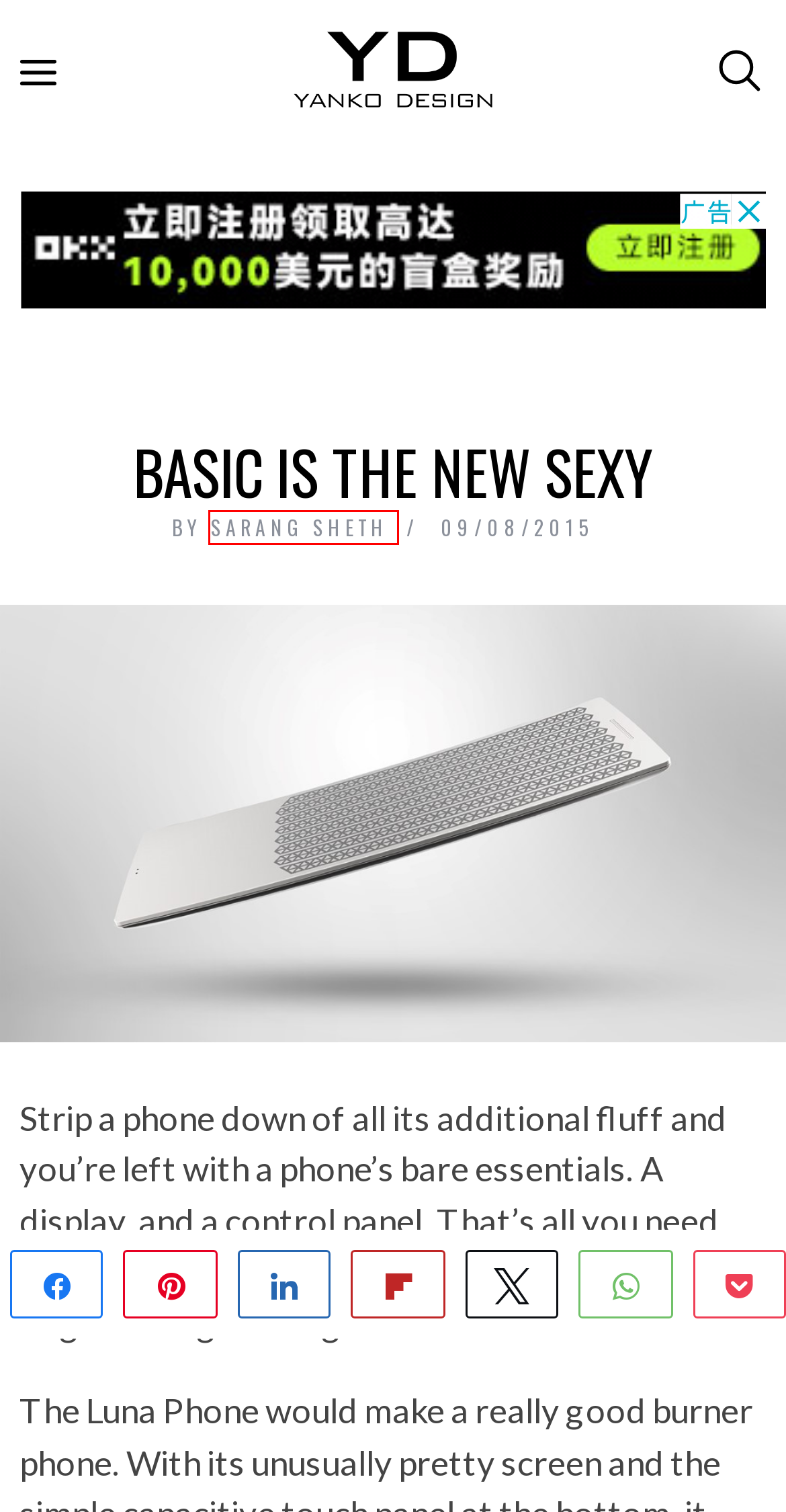Observe the provided screenshot of a webpage that has a red rectangle bounding box. Determine the webpage description that best matches the new webpage after clicking the element inside the red bounding box. Here are the candidates:
A. The Clever Kettle - Yanko Design
B. Refrigerating In Compartments - Yanko Design
C. League of Extraordinary Accessories - Yanko Design
D. Sarang Sheth - Yanko Design
E. Pocket: Log In
F. Editorial Standards and Ethics - Yanko Design
G. Luna - Yanko Design
H. phone - Yanko Design

D